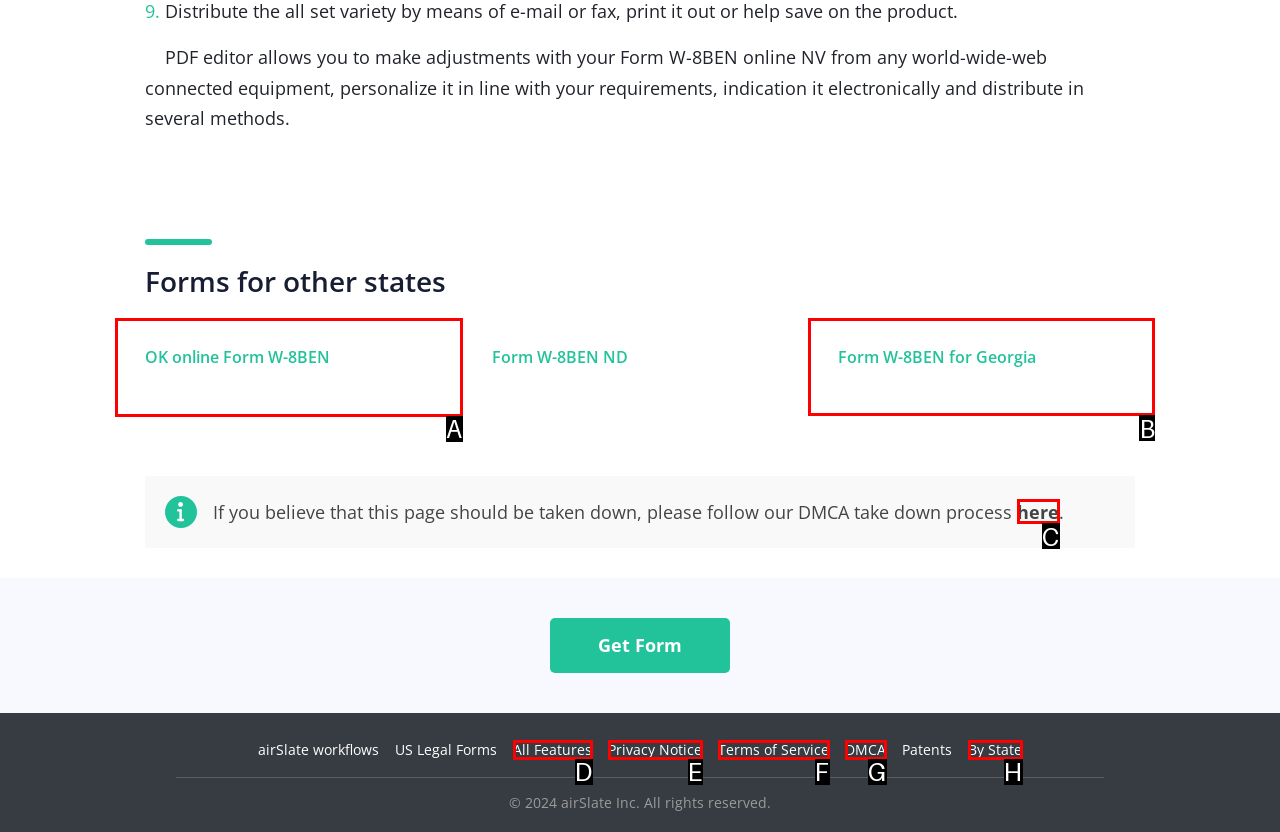To achieve the task: Edit Form W-8BEN online, which HTML element do you need to click?
Respond with the letter of the correct option from the given choices.

A